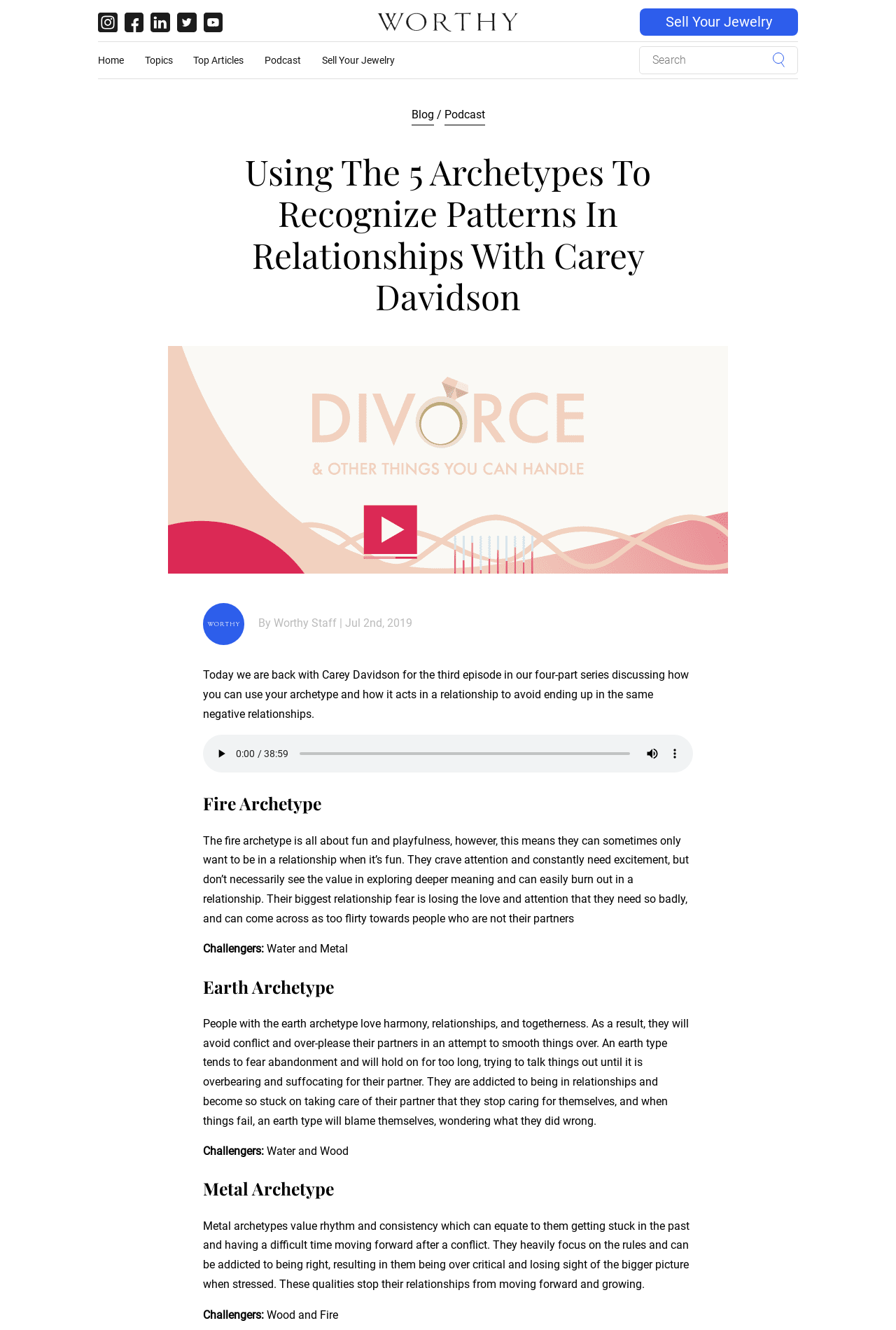Please indicate the bounding box coordinates for the clickable area to complete the following task: "Read the article about 'Funny Dating Quotes for Women'". The coordinates should be specified as four float numbers between 0 and 1, i.e., [left, top, right, bottom].

None